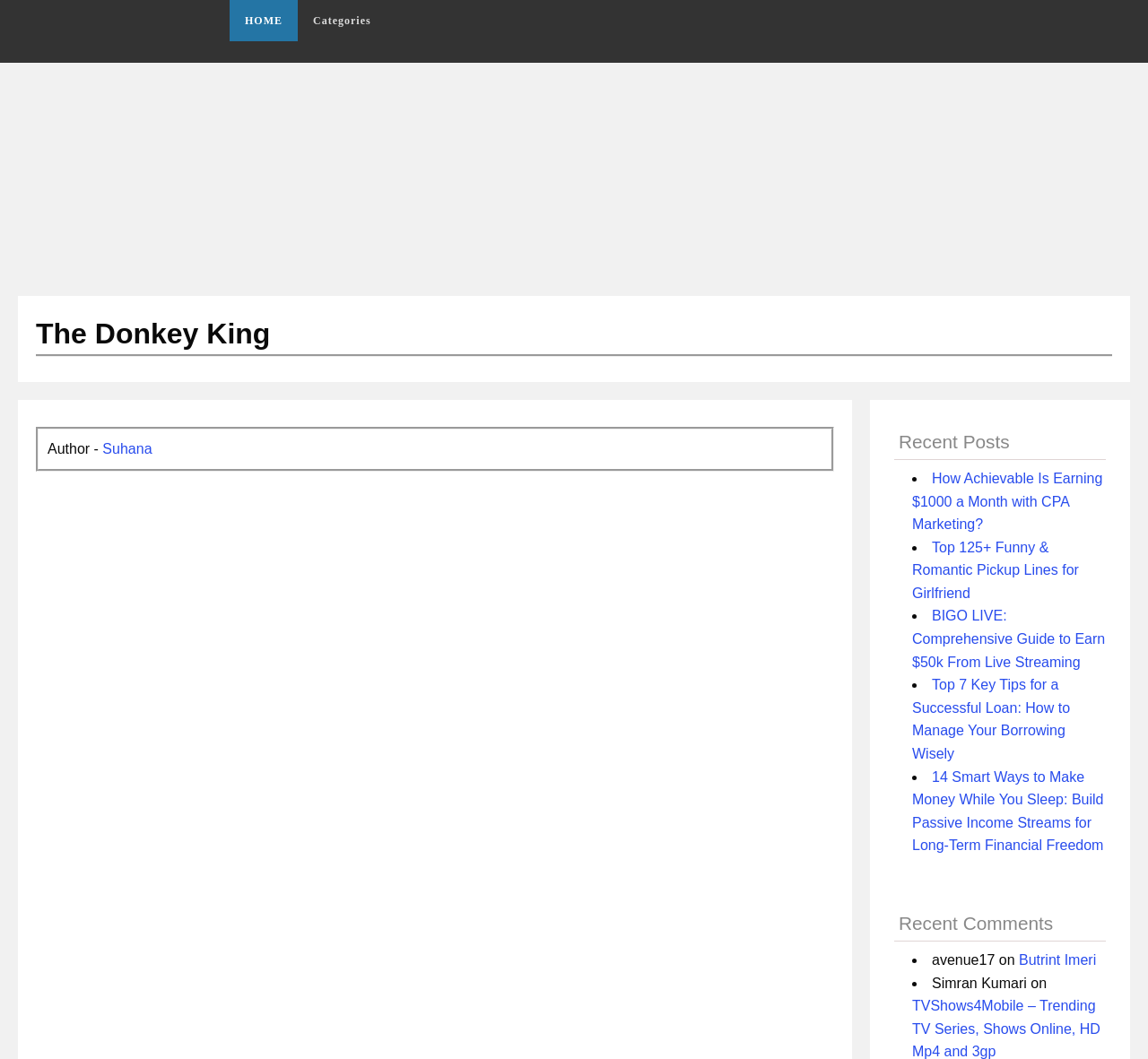Identify the bounding box coordinates of the clickable region to carry out the given instruction: "browse Categories".

[0.259, 0.0, 0.336, 0.039]